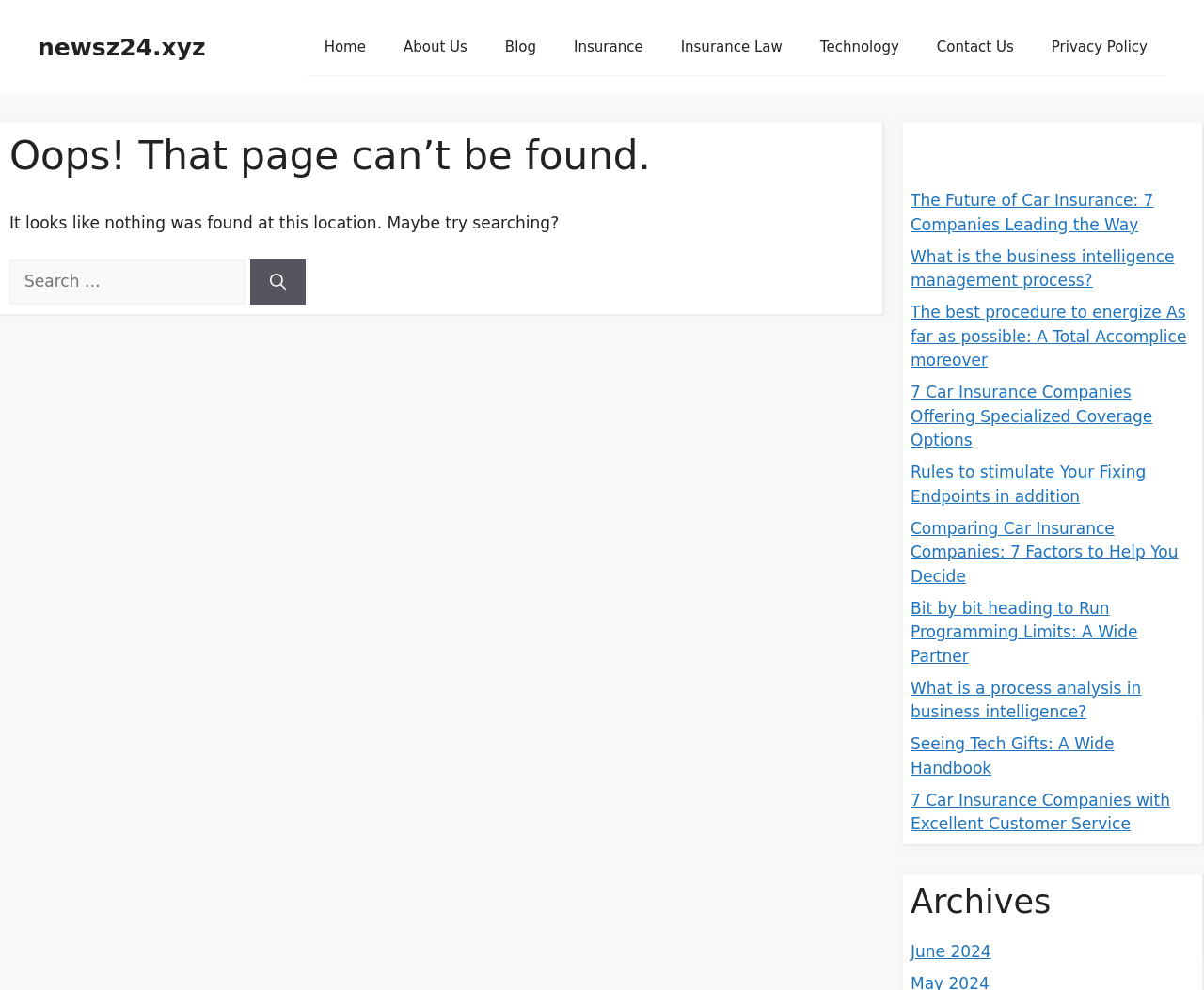Identify the bounding box coordinates for the element you need to click to achieve the following task: "Go to Home page". The coordinates must be four float values ranging from 0 to 1, formatted as [left, top, right, bottom].

[0.254, 0.019, 0.319, 0.076]